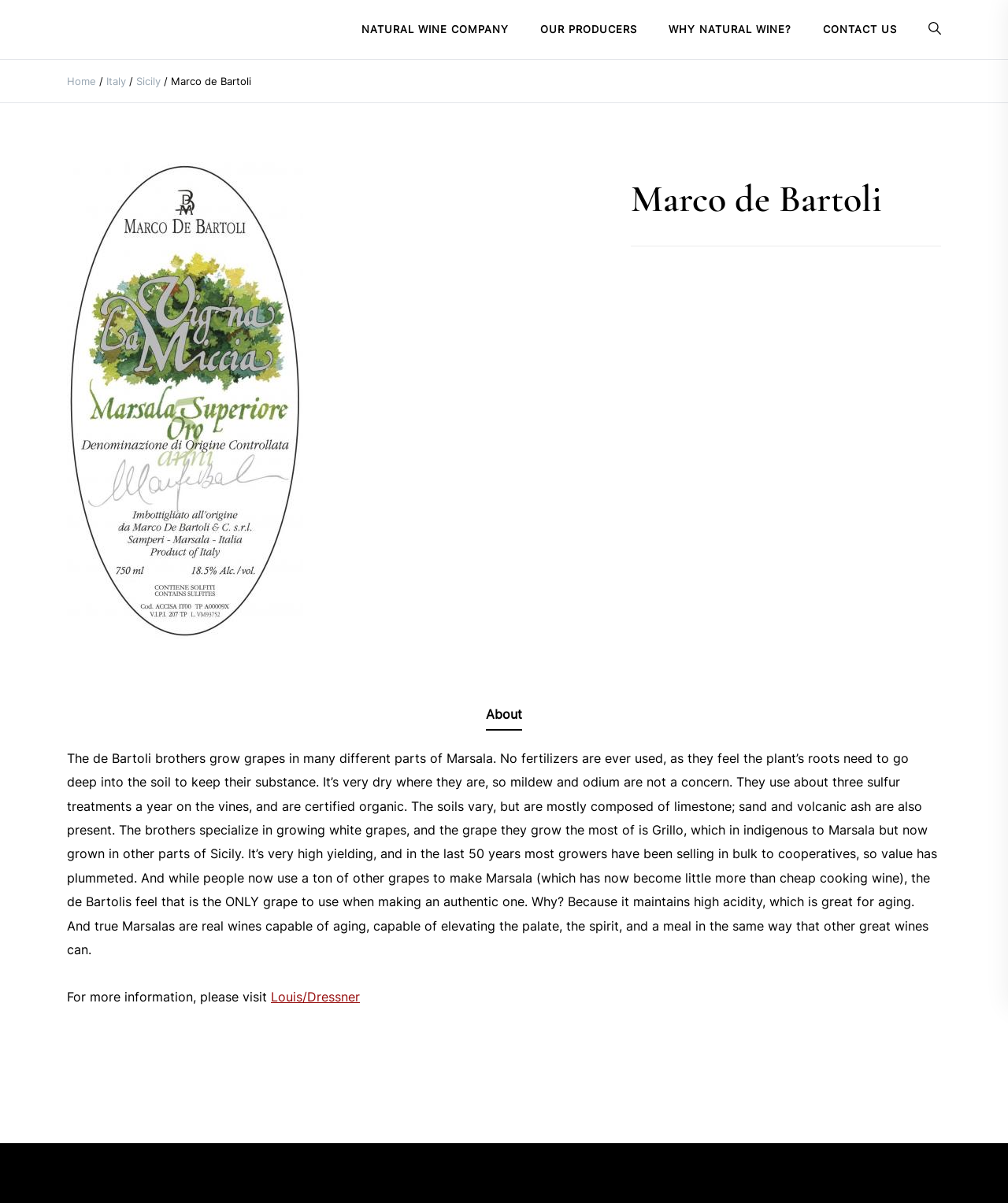Show the bounding box coordinates for the element that needs to be clicked to execute the following instruction: "Click on NATURAL WINE COMPANY". Provide the coordinates in the form of four float numbers between 0 and 1, i.e., [left, top, right, bottom].

[0.359, 0.0, 0.52, 0.049]